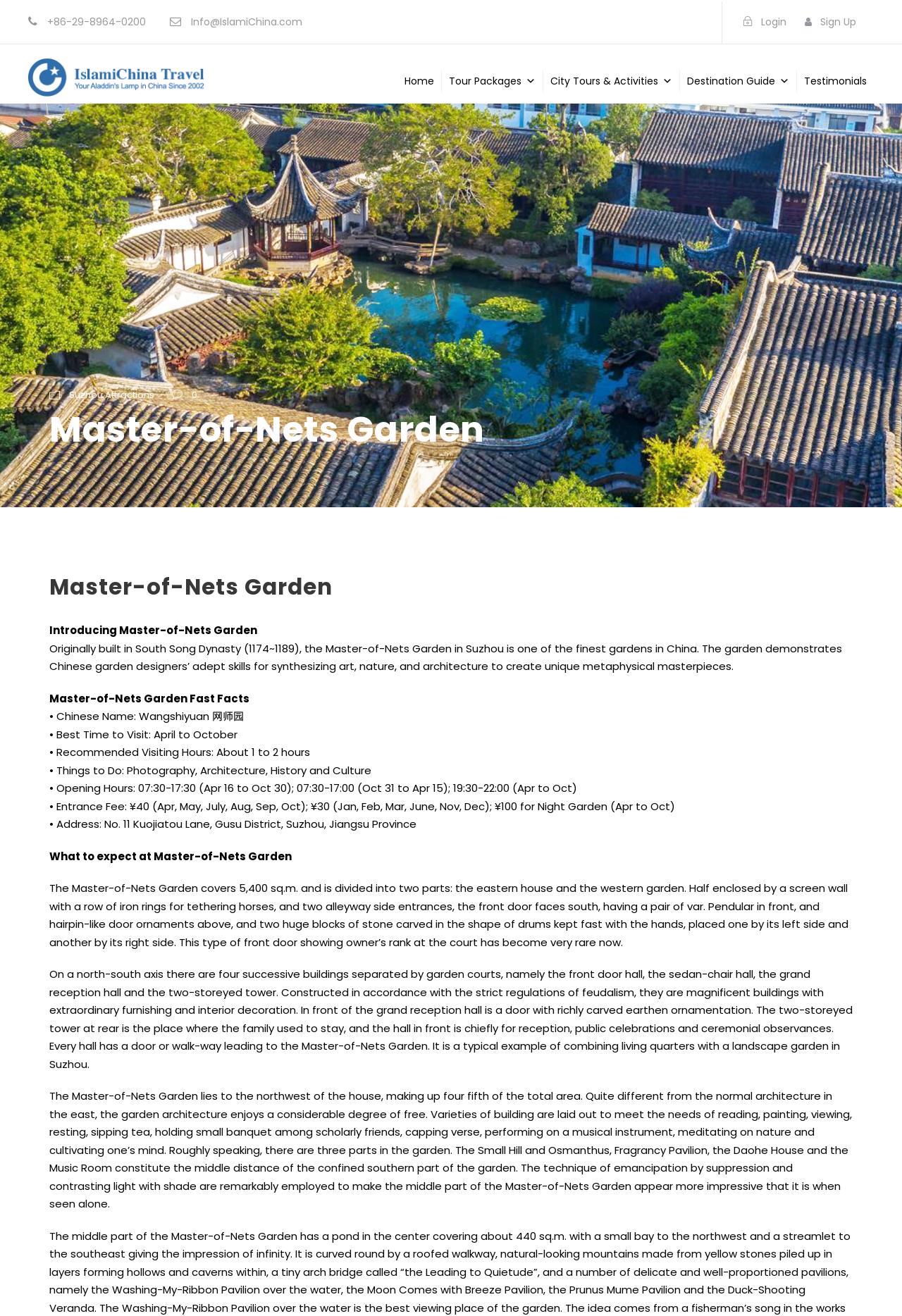Identify and provide the bounding box coordinates of the UI element described: "City Tours & Activities". The coordinates should be formatted as [left, top, right, bottom], with each number being a float between 0 and 1.

[0.602, 0.054, 0.753, 0.07]